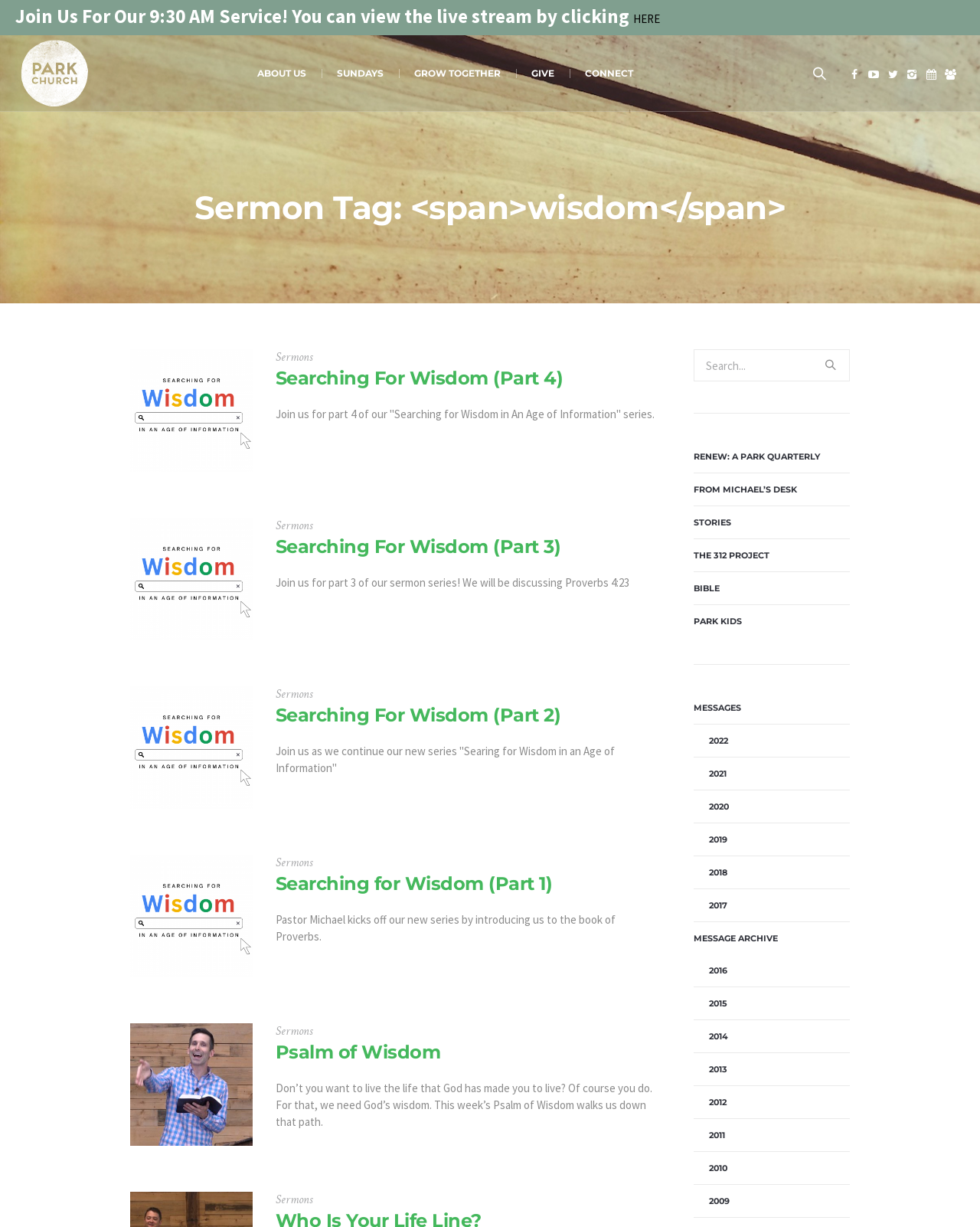Identify the bounding box coordinates necessary to click and complete the given instruction: "Click the 'HERE' link to view the live stream".

[0.646, 0.009, 0.673, 0.021]